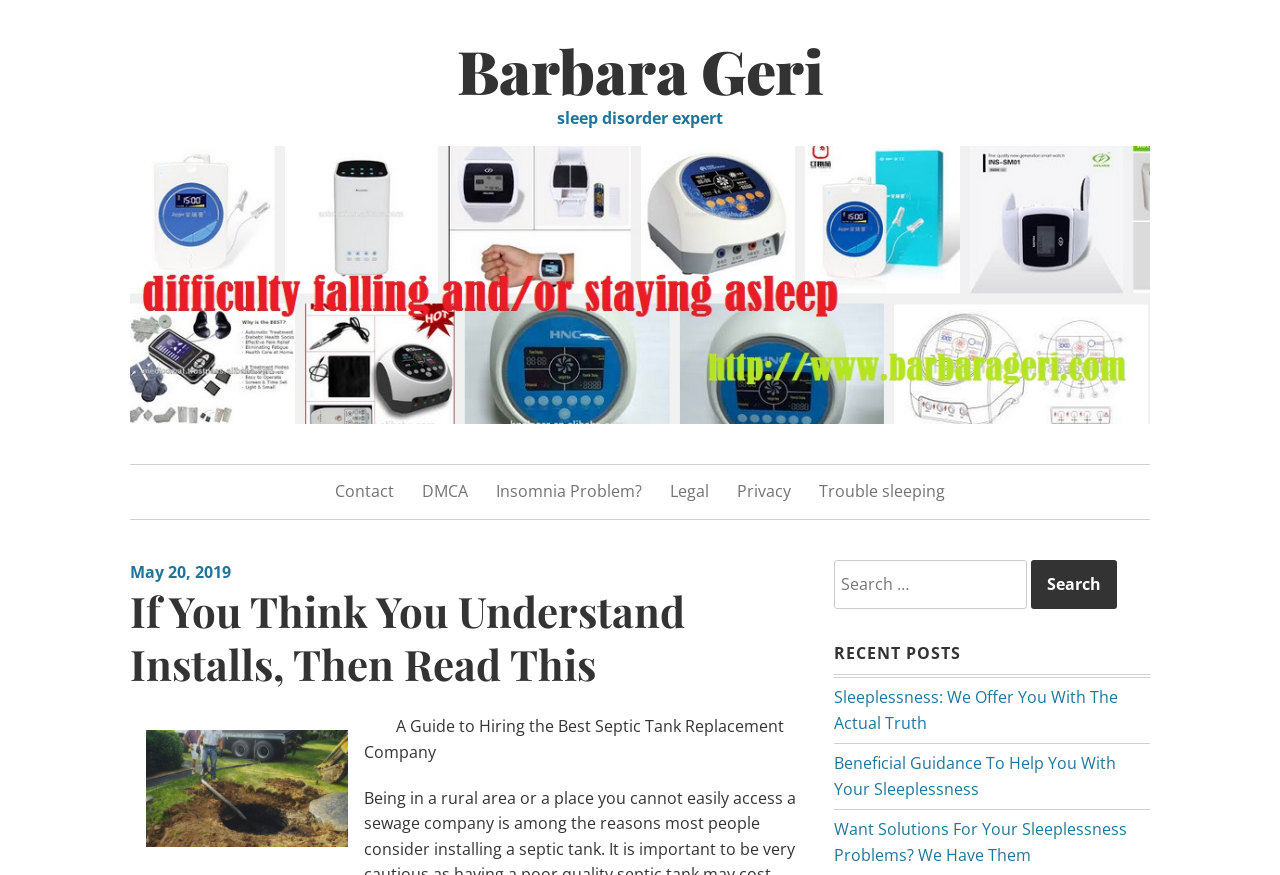Respond to the question below with a single word or phrase:
What is the topic of the article below the main heading?

Septic Tank Replacement